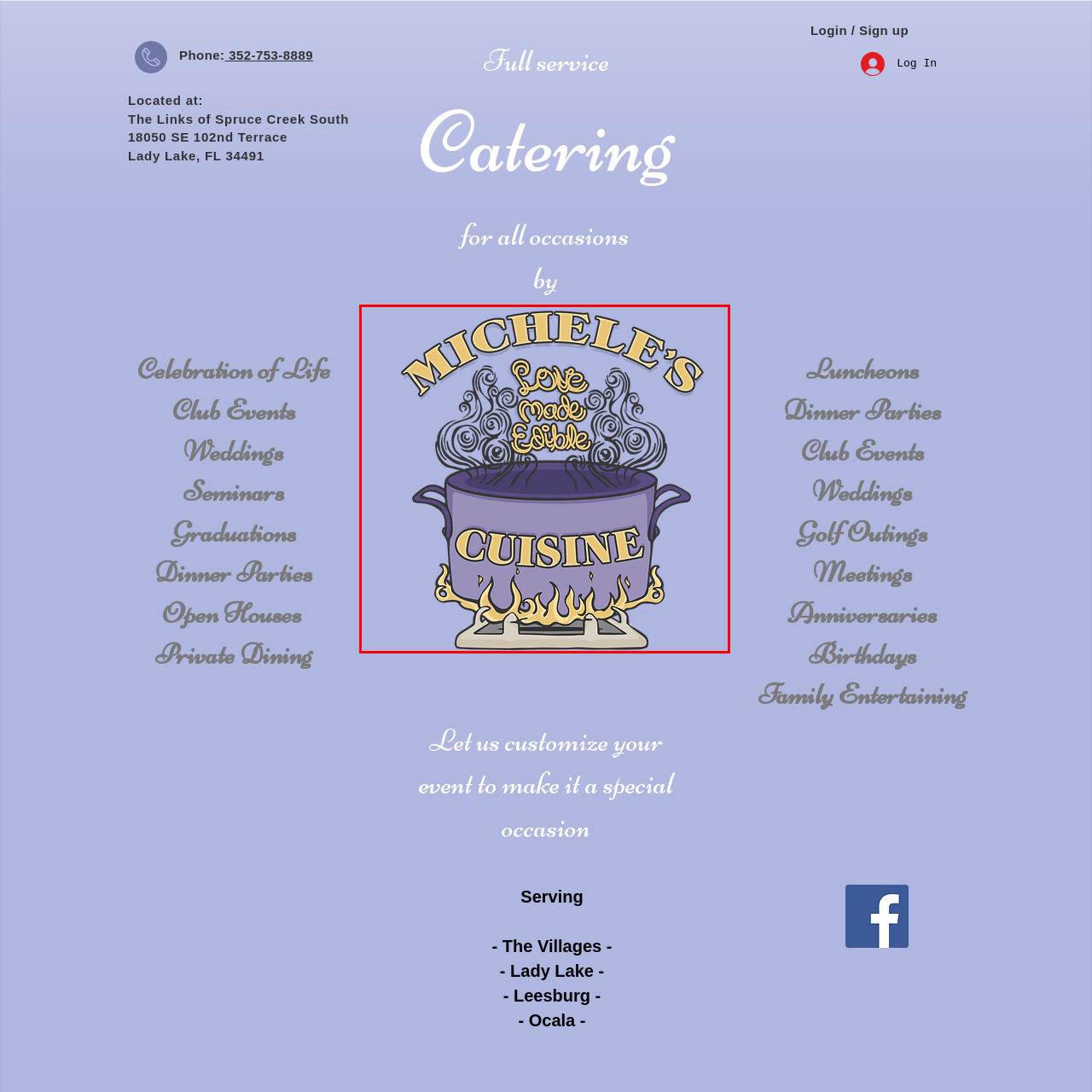Give an in-depth description of the image within the red border.

The image showcases a vibrant and whimsical logo for "Michele's Cuisine." At the center, a large purple pot simmers on a stove, with whimsical steam rising above it. The steam is embellished with the words "Love Made Edible," capturing the essence of heartwarming cooking. Below the pot, the word "CUISINE" is boldly displayed in a prominent, golden font, surrounded by playful flames that add a sense of warmth and liveliness. The backdrop features a soft lavender hue, enhancing the inviting and delicious feel of the overall design. This logo perfectly encapsulates the spirit of a culinary service that emphasizes love and creativity in its offerings.